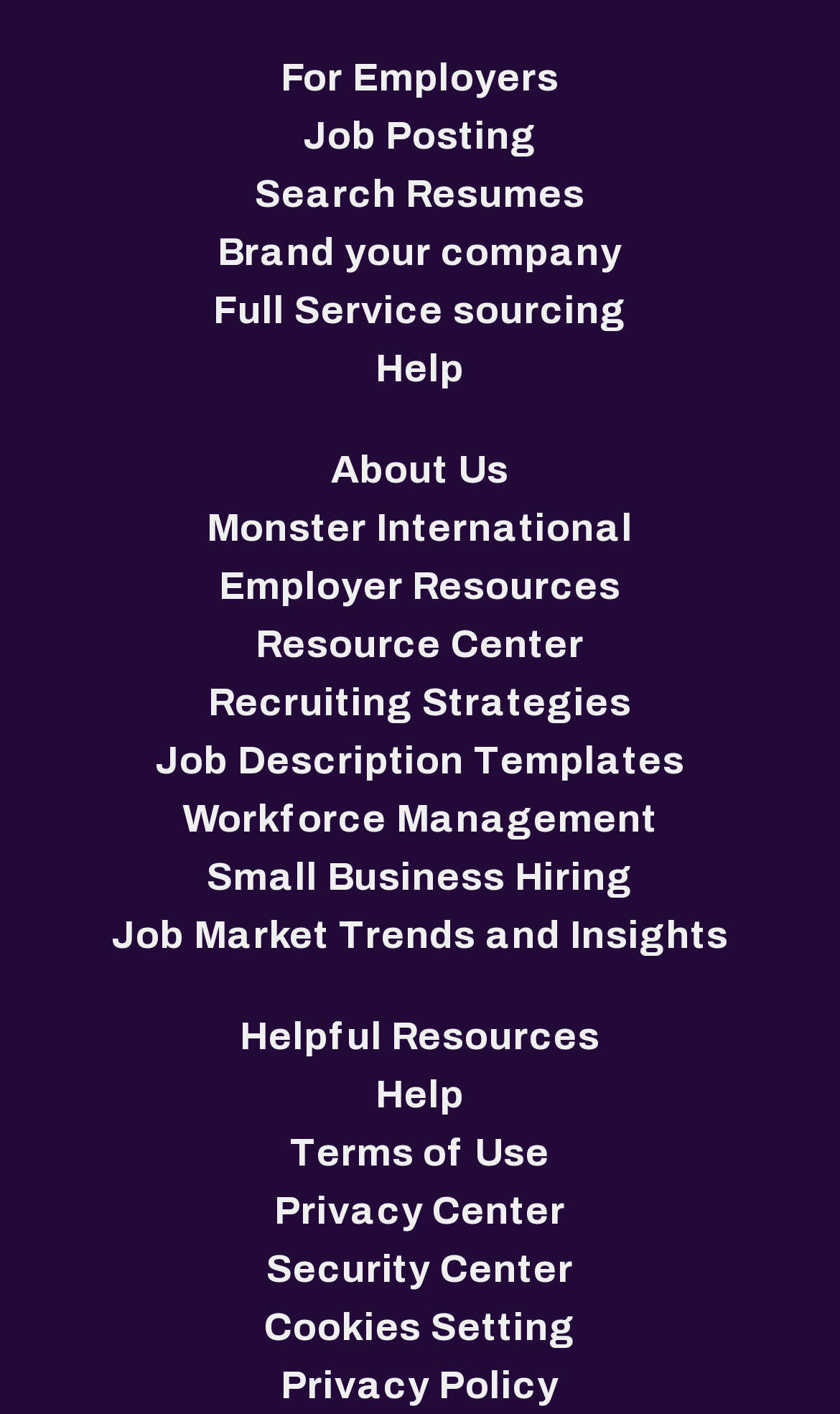From the webpage screenshot, identify the region described by Full Service sourcing. Provide the bounding box coordinates as (top-left x, top-left y, bottom-right x, bottom-right y), with each value being a floating point number between 0 and 1.

[0.254, 0.199, 0.746, 0.24]